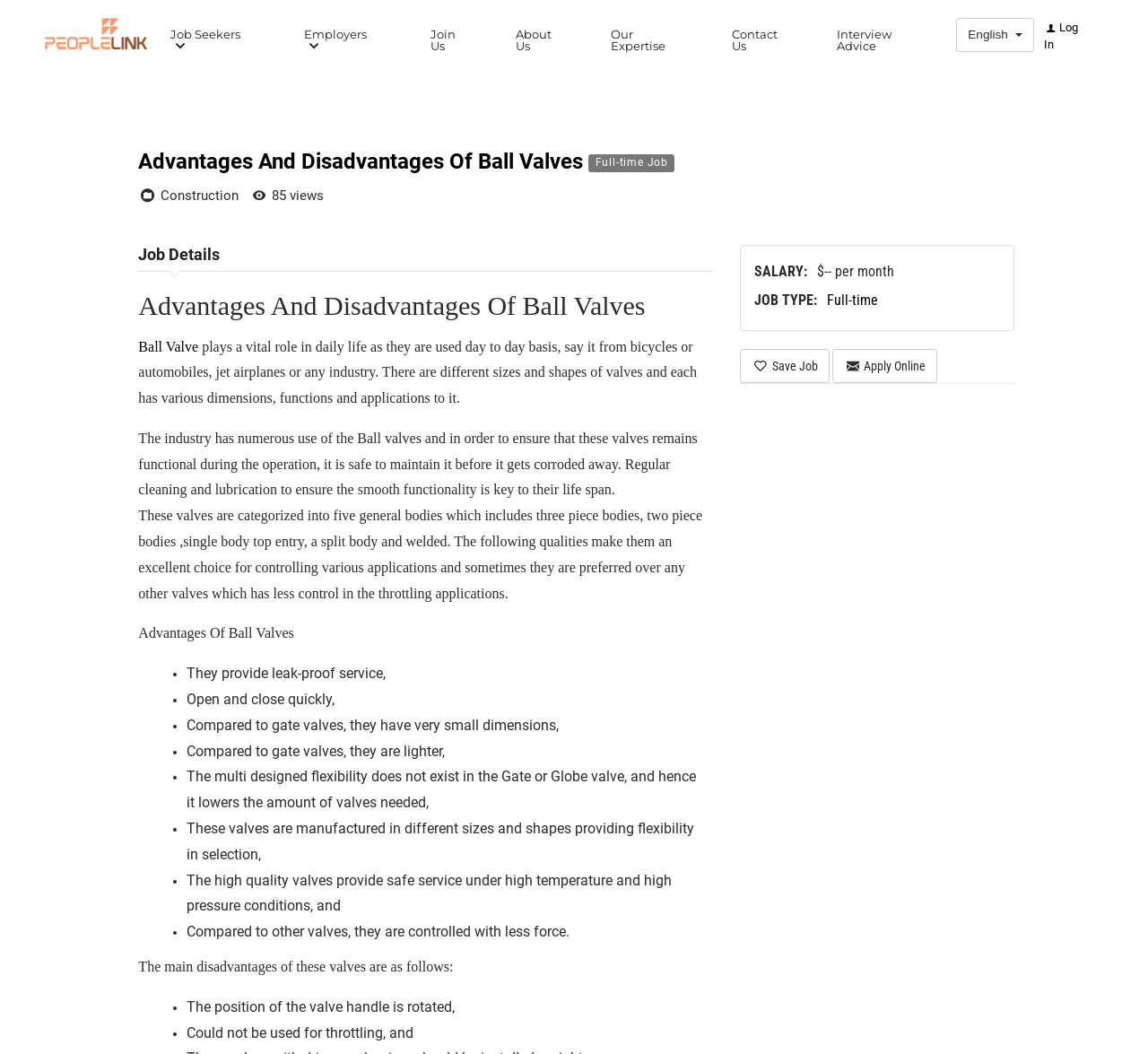Please give the bounding box coordinates of the area that should be clicked to fulfill the following instruction: "Click the 'Log In' button". The coordinates should be in the format of four float numbers from 0 to 1, i.e., [left, top, right, bottom].

[0.897, 0.011, 0.961, 0.057]